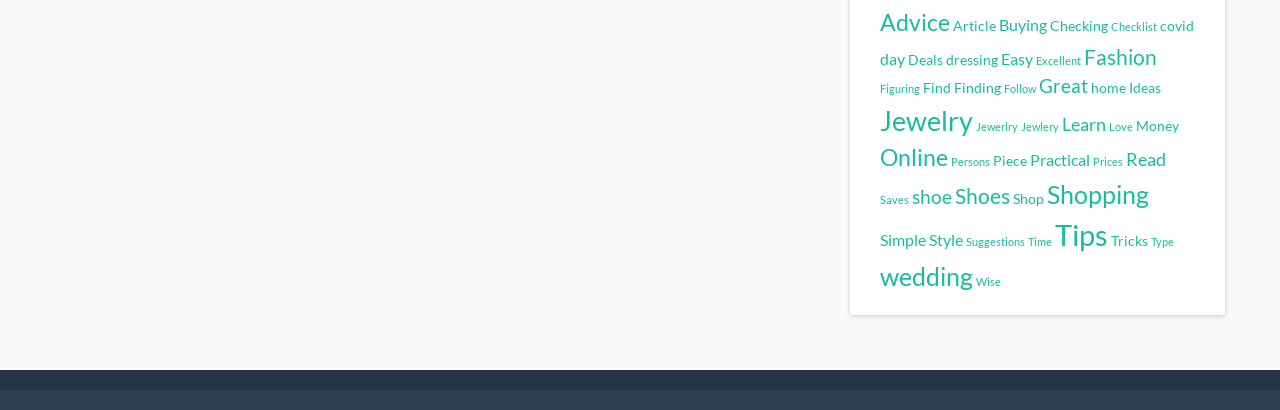Bounding box coordinates are to be given in the format (top-left x, top-left y, bottom-right x, bottom-right y). All values must be floating point numbers between 0 and 1. Provide the bounding box coordinate for the UI element described as: Suggestions

[0.755, 0.573, 0.801, 0.604]